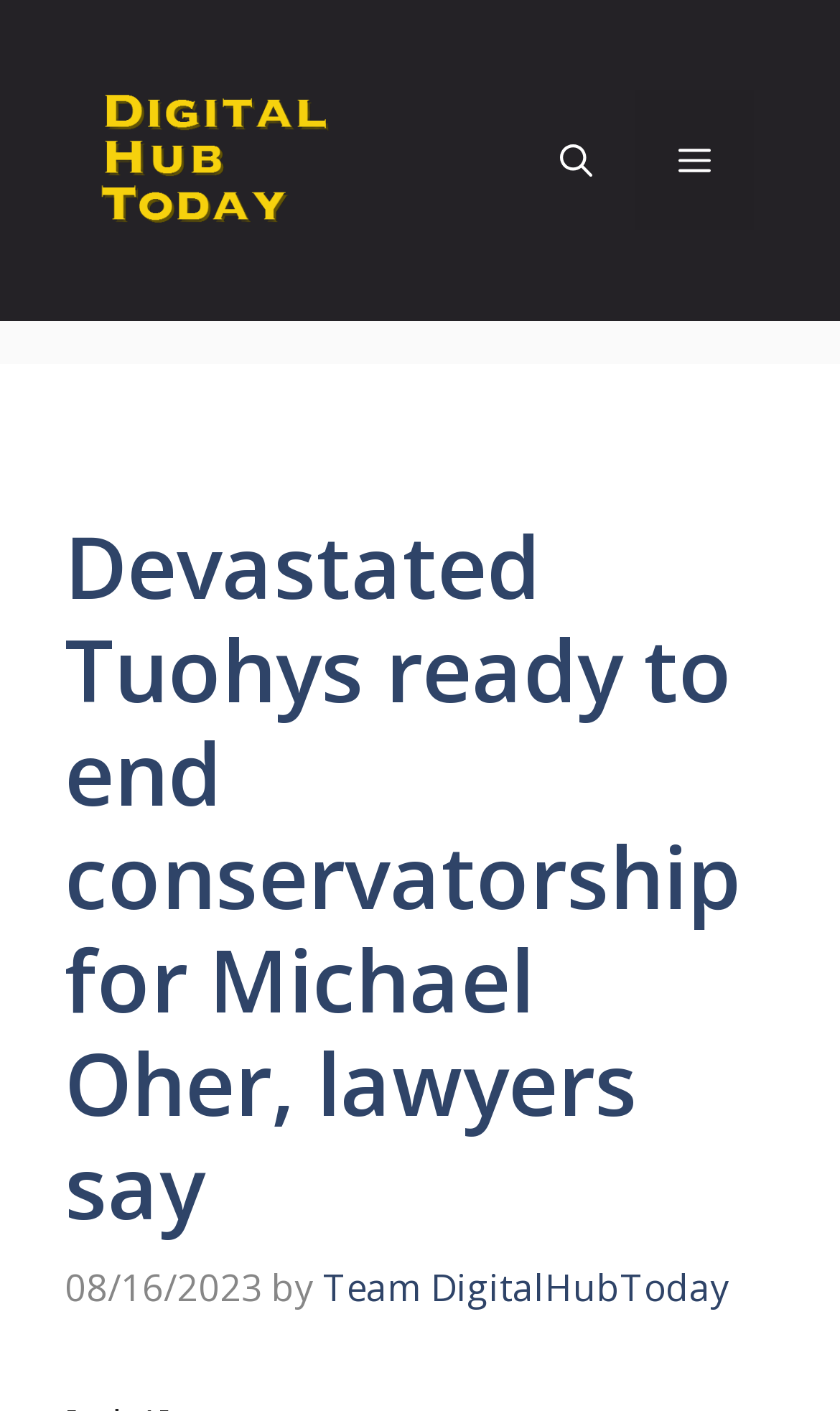Provide a single word or phrase answer to the question: 
What is the purpose of the button at the top right corner?

Menu